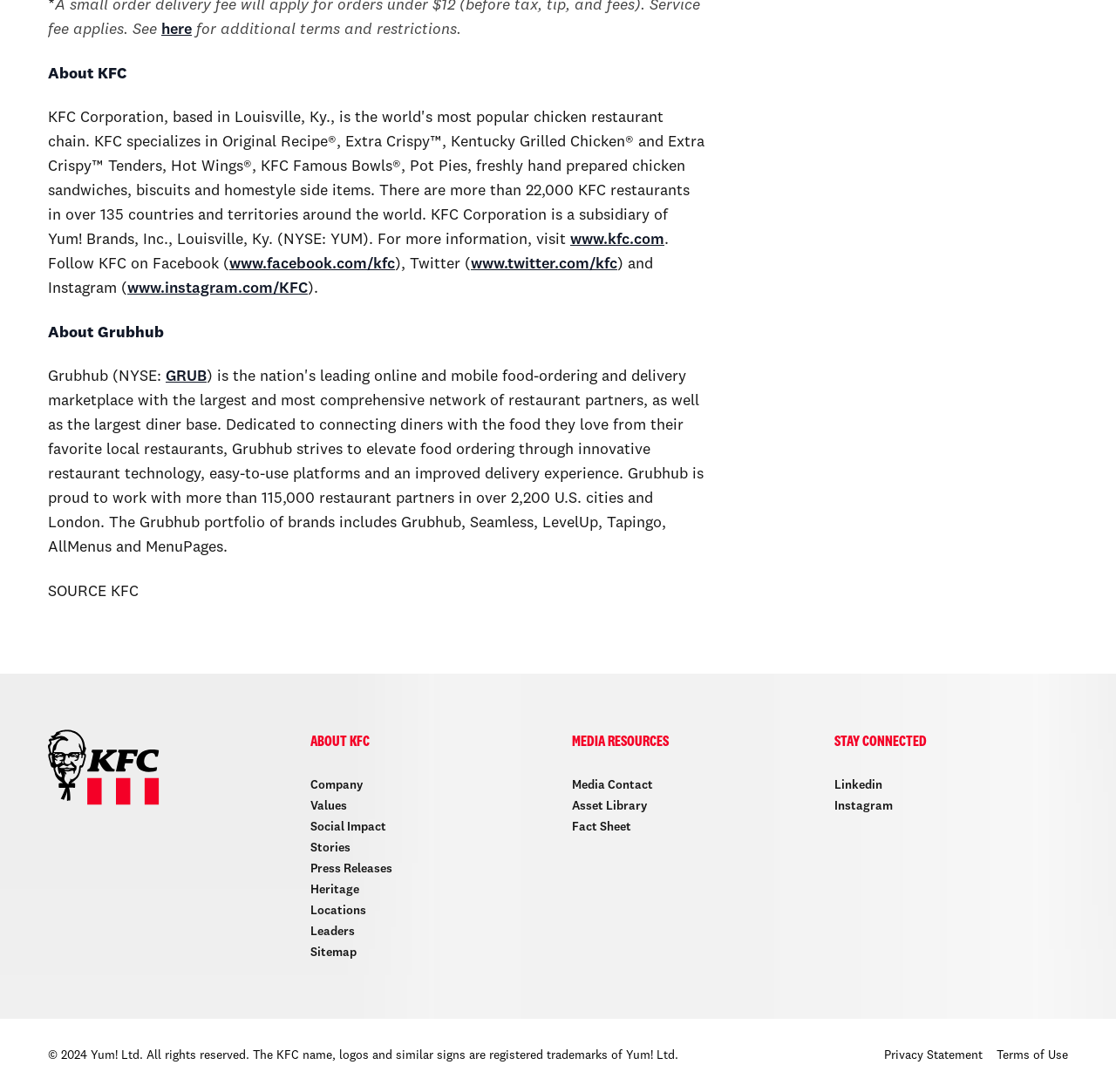Provide a short, one-word or phrase answer to the question below:
What is the year mentioned in the copyright statement?

2024